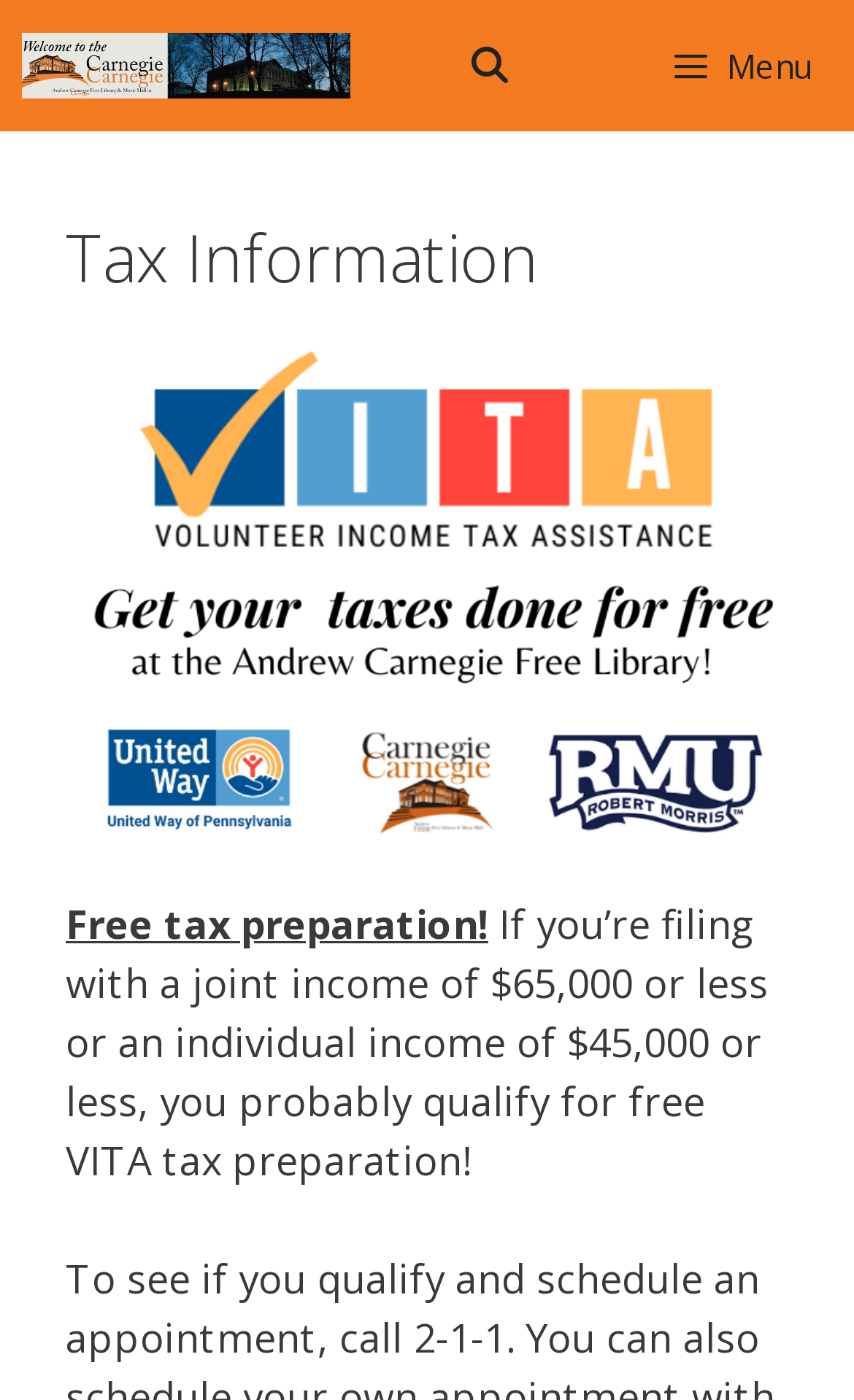What is the icon on the top right corner? Based on the screenshot, please respond with a single word or phrase.

Menu